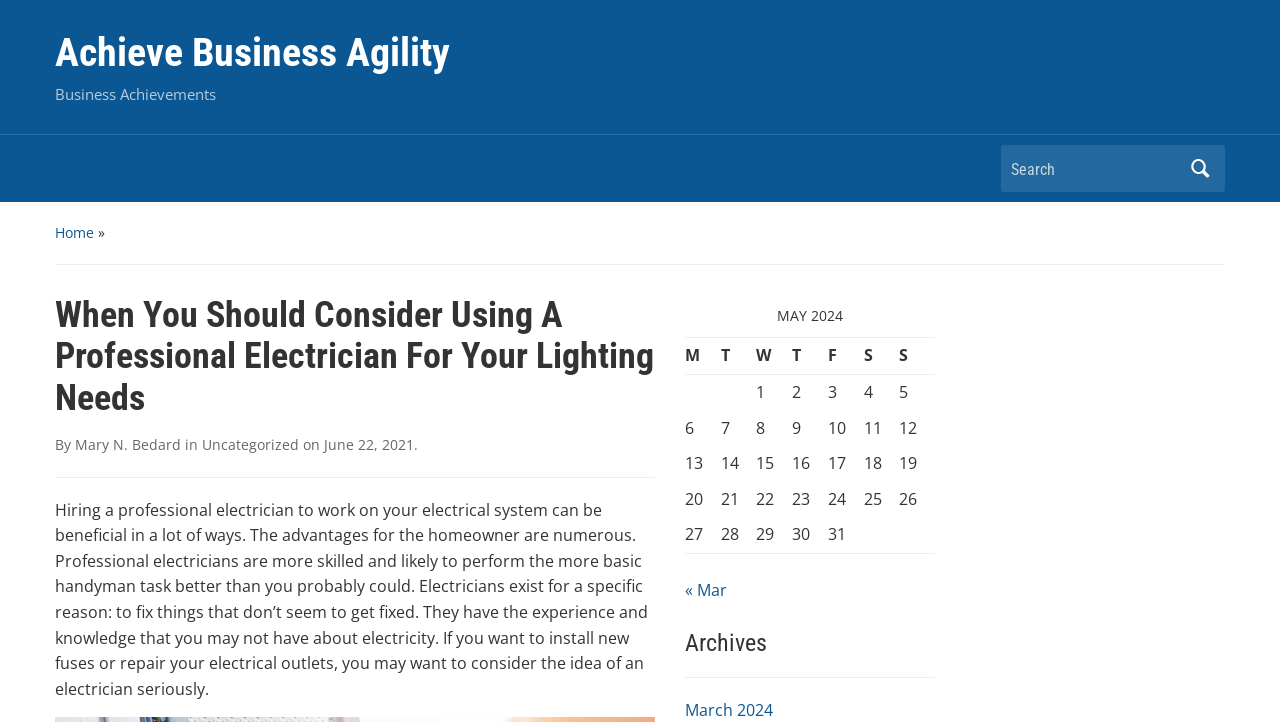Determine the bounding box coordinates of the element's region needed to click to follow the instruction: "Go to the previous month". Provide these coordinates as four float numbers between 0 and 1, formatted as [left, top, right, bottom].

[0.535, 0.802, 0.568, 0.832]